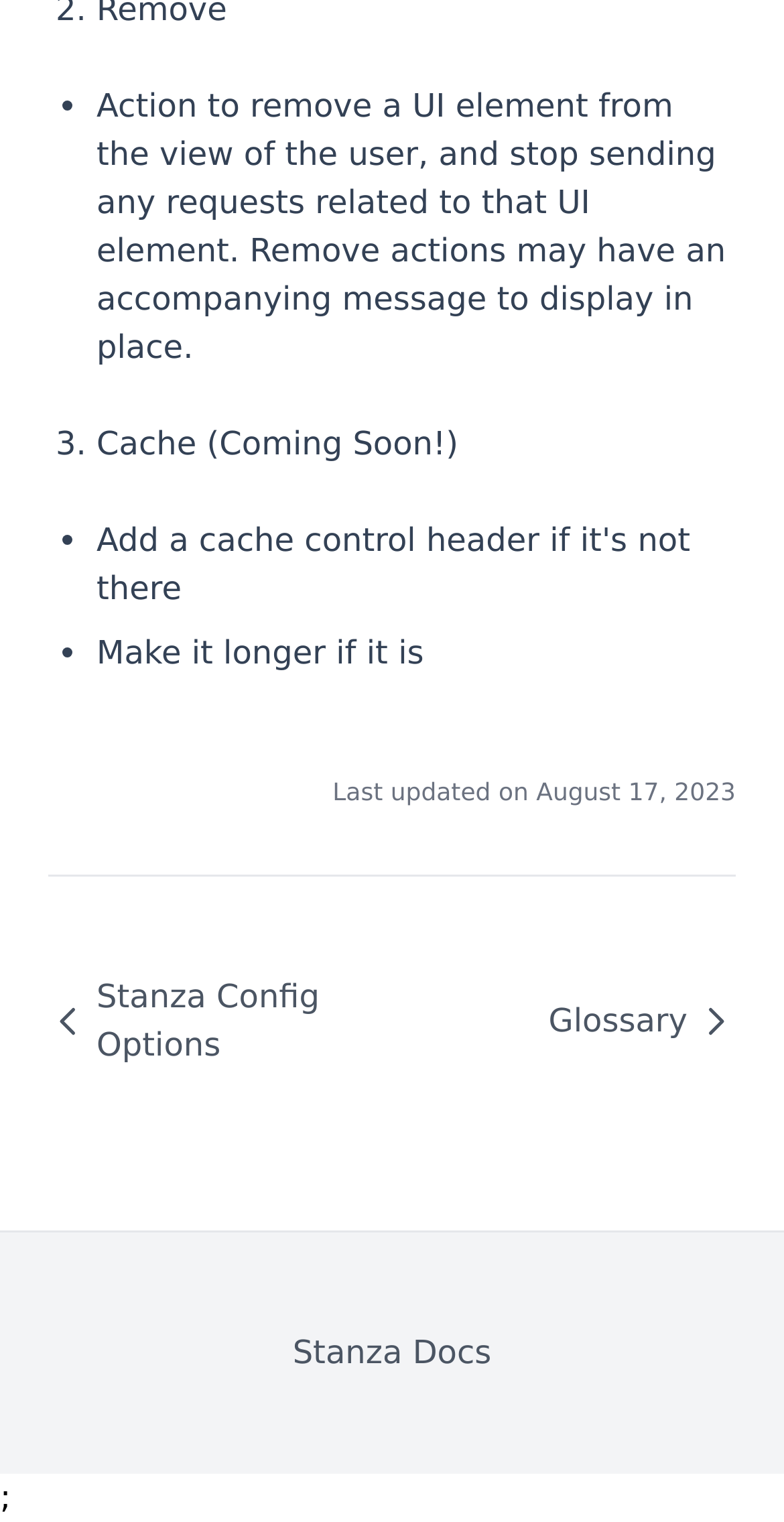What is the text of the second list item?
Look at the screenshot and respond with one word or a short phrase.

Cache (Coming Soon!)